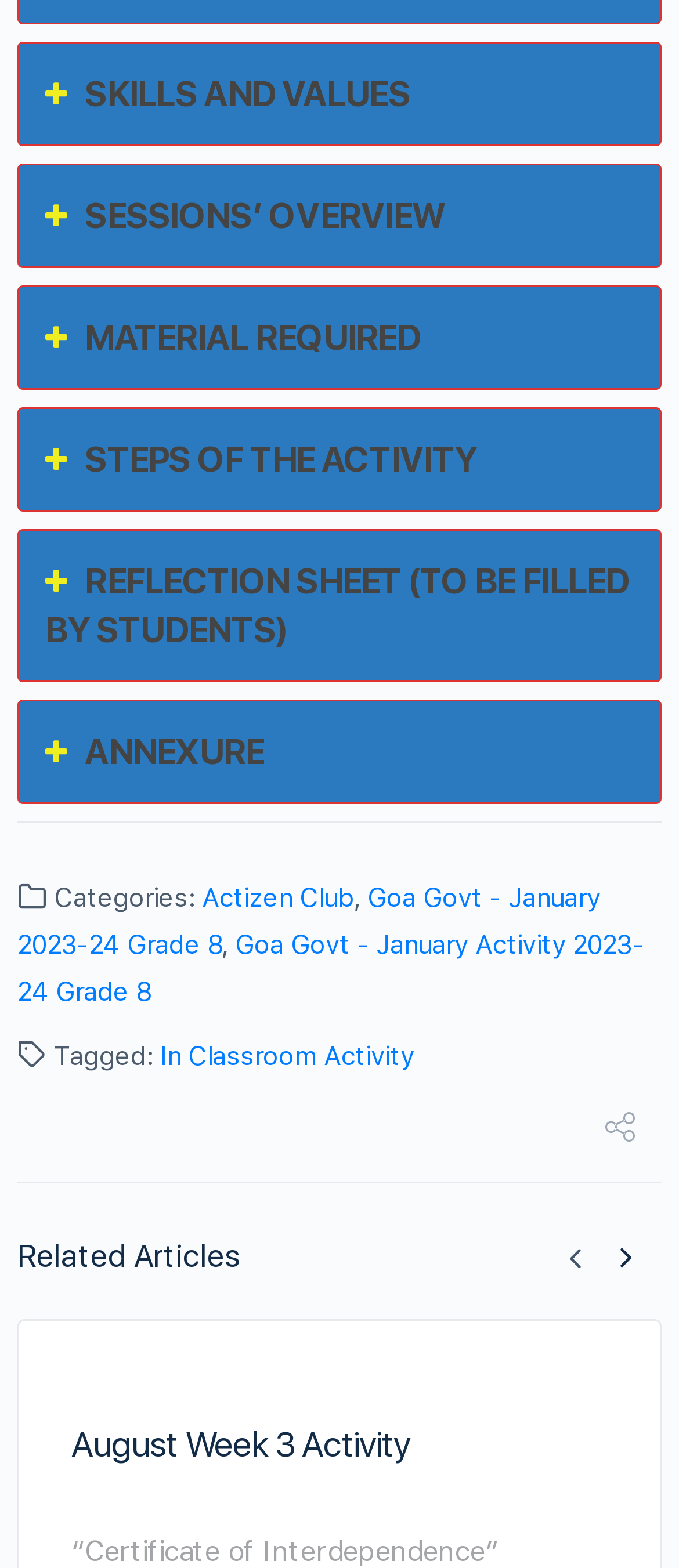How many 'Related Articles' are listed?
Answer briefly with a single word or phrase based on the image.

3